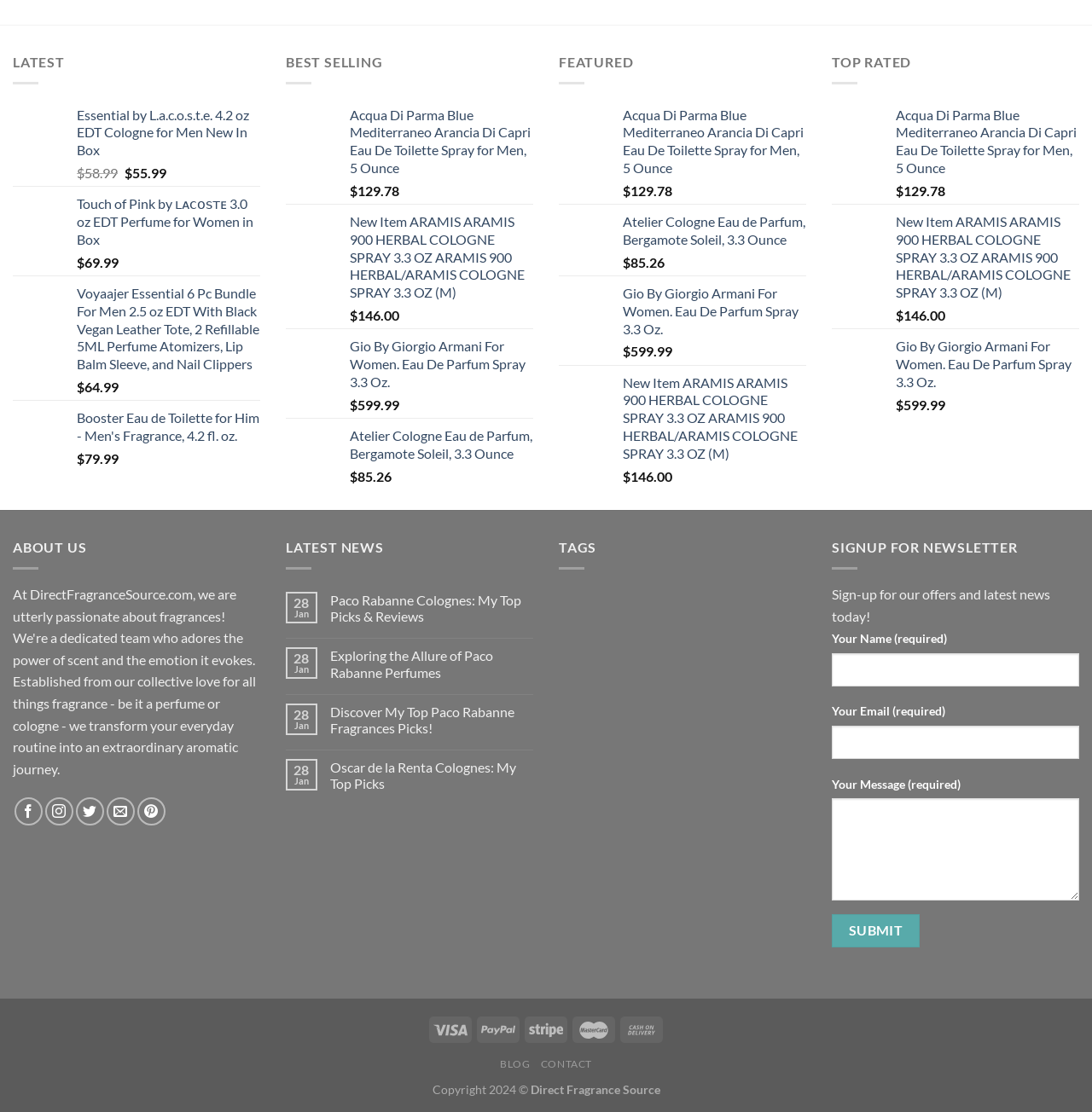Identify the bounding box coordinates of the specific part of the webpage to click to complete this instruction: "Fill in the 'Your Name' field".

[0.762, 0.587, 0.988, 0.617]